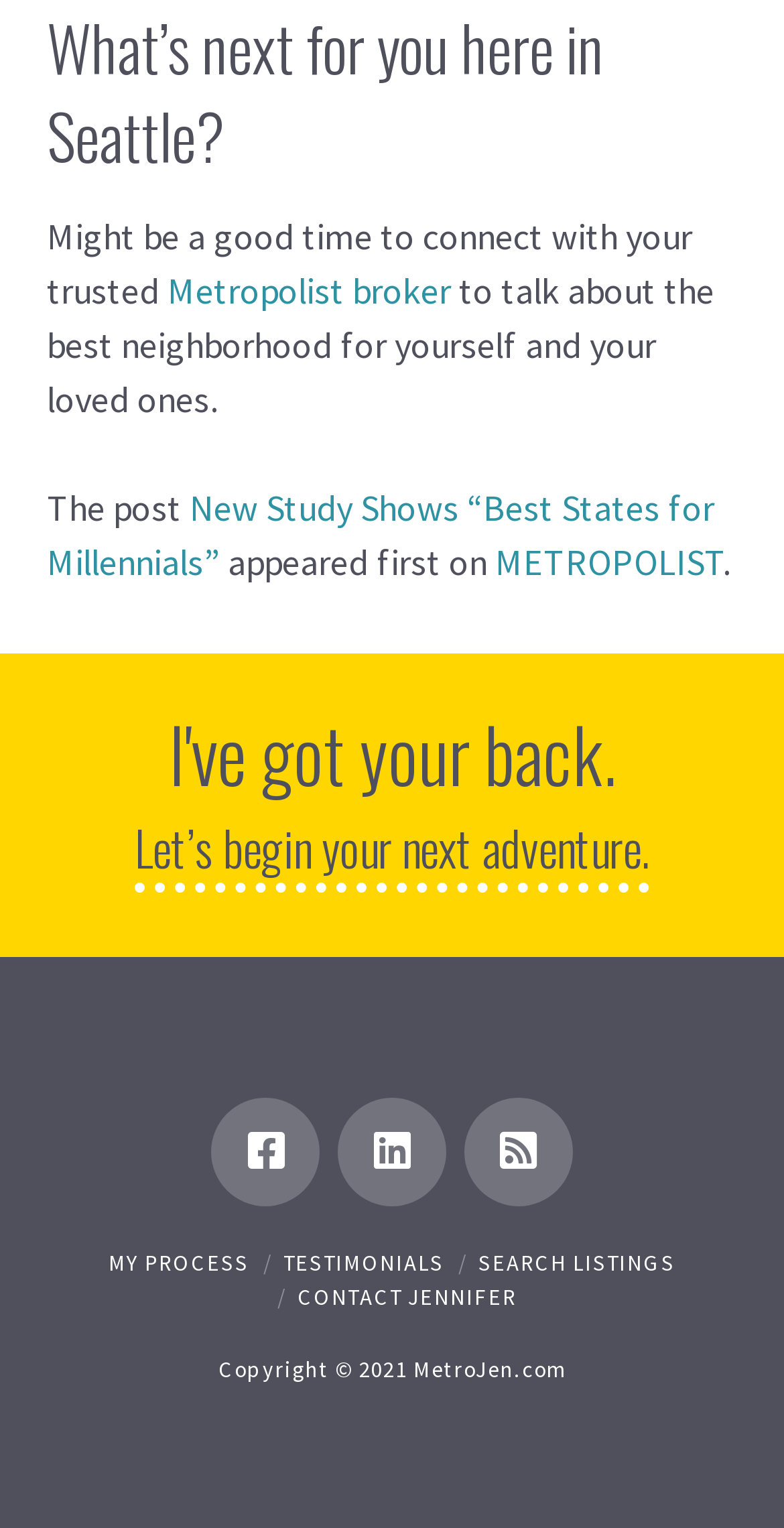Determine the bounding box coordinates for the element that should be clicked to follow this instruction: "Start your next adventure". The coordinates should be given as four float numbers between 0 and 1, in the format [left, top, right, bottom].

[0.172, 0.531, 0.828, 0.585]